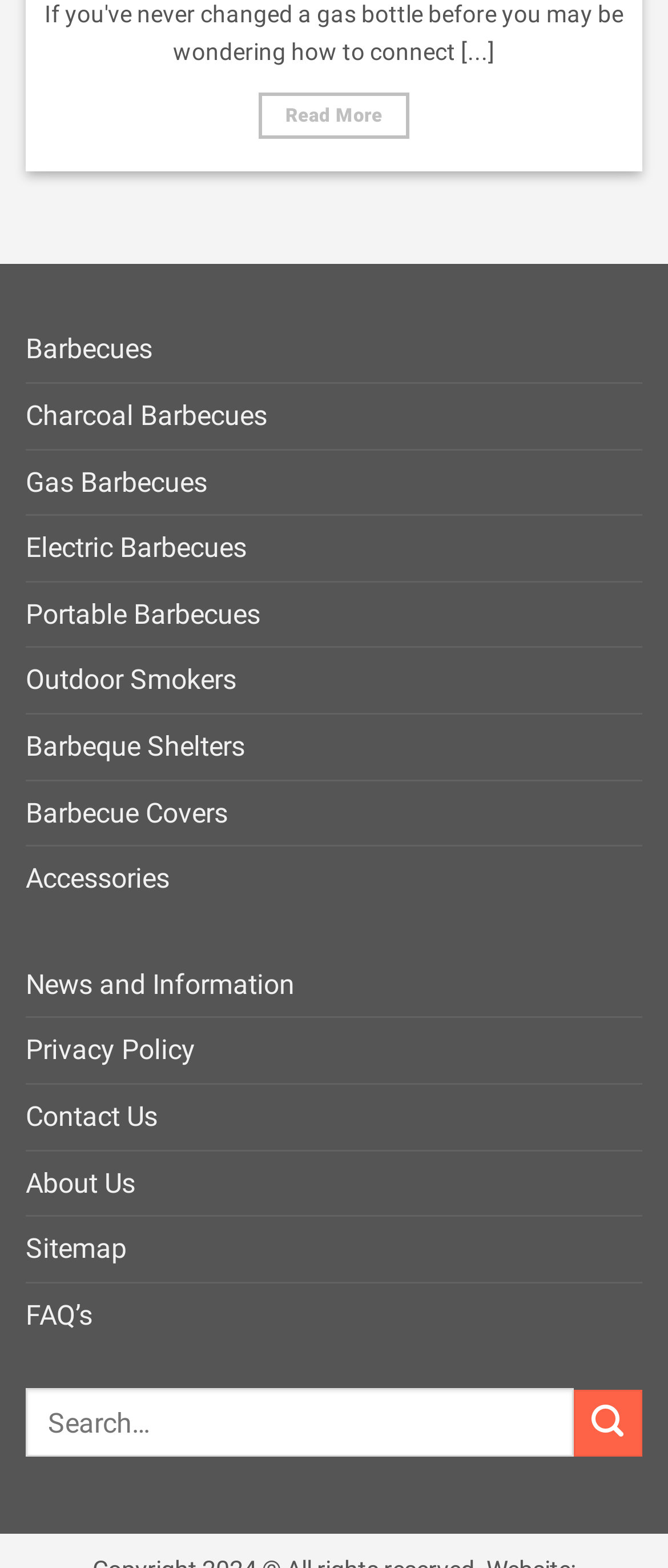Please identify the bounding box coordinates of the clickable element to fulfill the following instruction: "Explore charcoal barbecues". The coordinates should be four float numbers between 0 and 1, i.e., [left, top, right, bottom].

[0.038, 0.245, 0.4, 0.286]